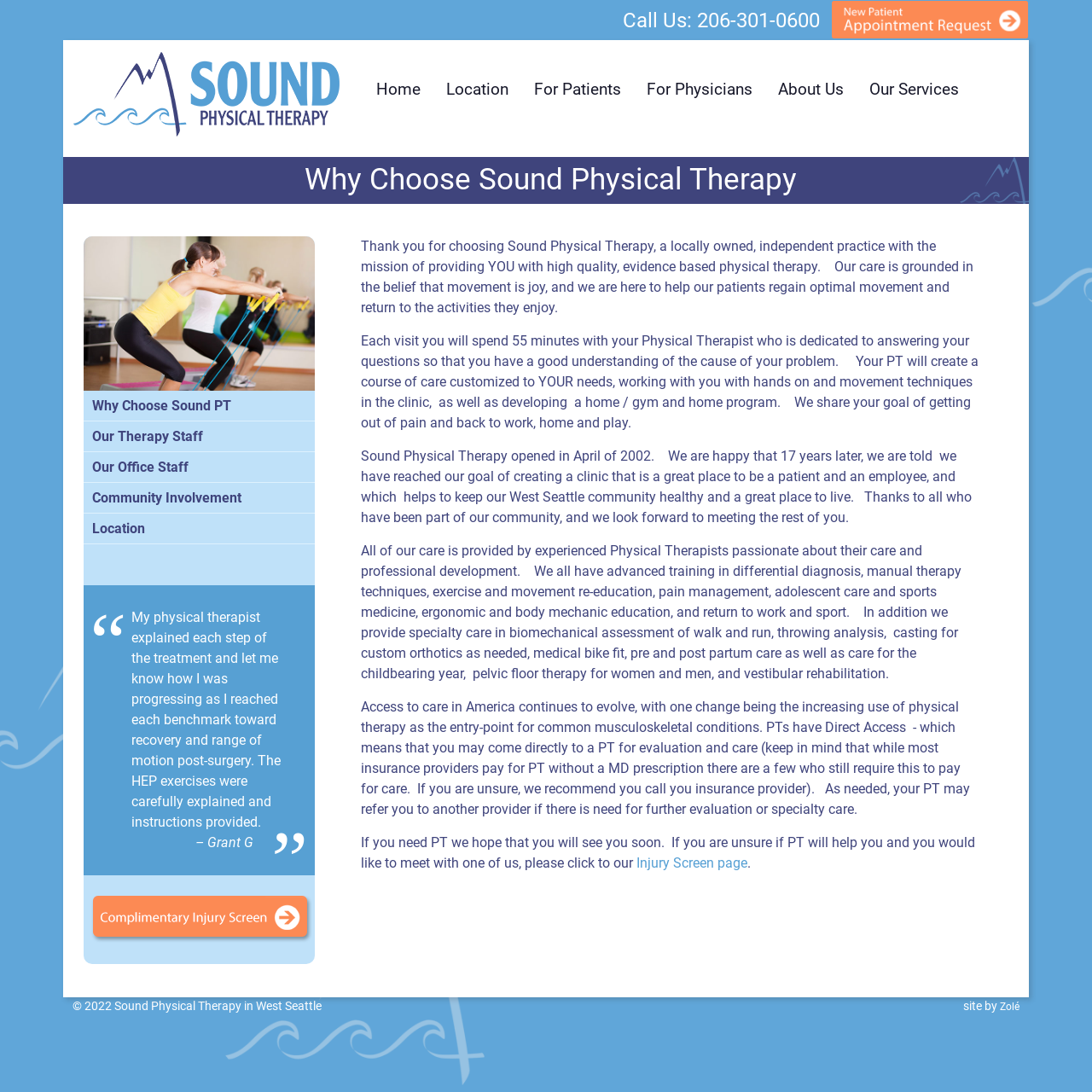Determine the bounding box coordinates of the target area to click to execute the following instruction: "Call the phone number."

[0.638, 0.008, 0.751, 0.03]